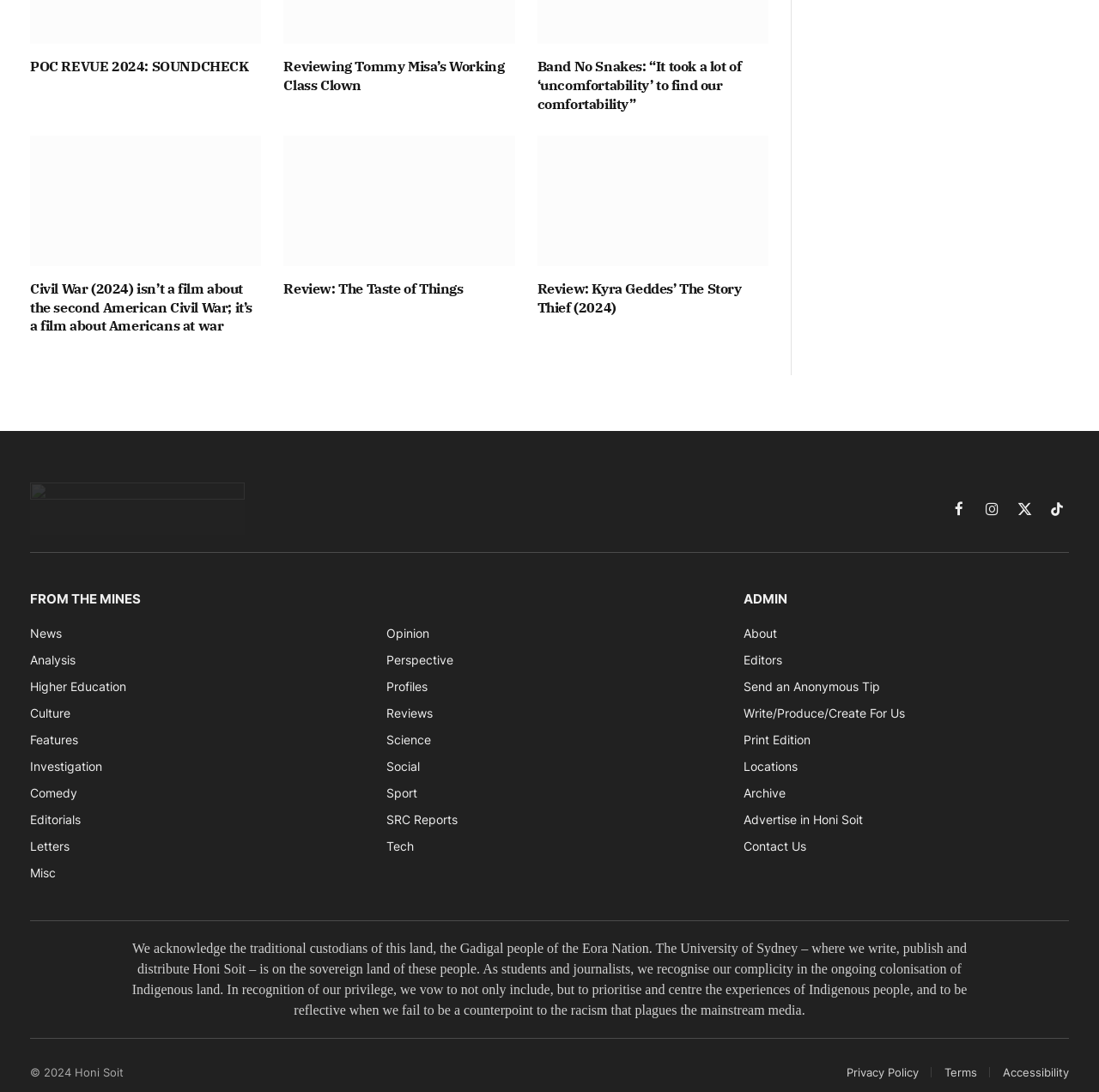Please study the image and answer the question comprehensively:
How many categories are in the 'FROM THE MINES' section?

I looked at the 'FROM THE MINES' section and counted the number of link elements, which are [754] to [763], and found that there are 14 categories in total.